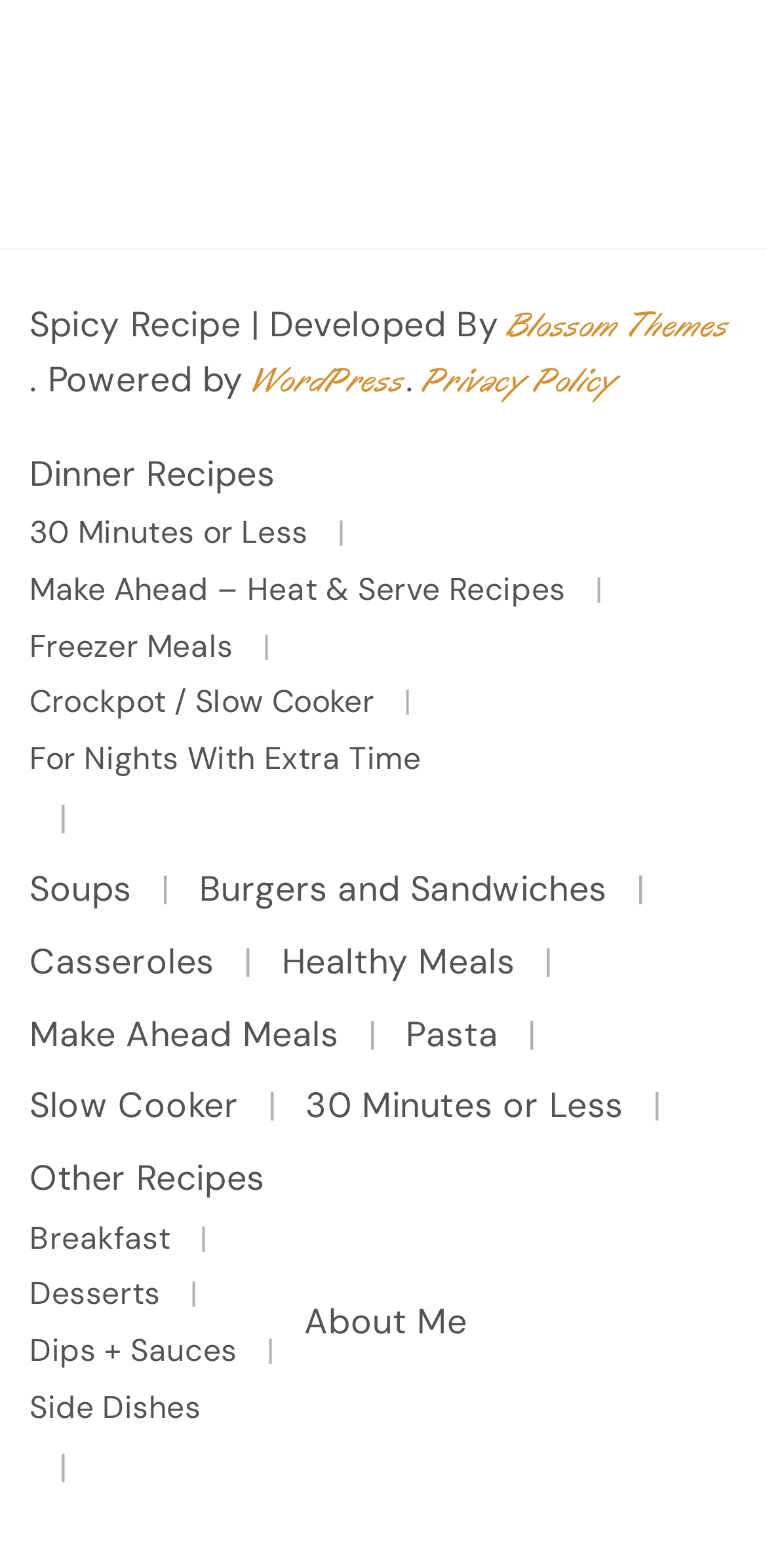Observe the image and answer the following question in detail: What is the name of the website?

The name of the website can be found at the top of the webpage, where it says 'Spicy Recipe | Developed By'.